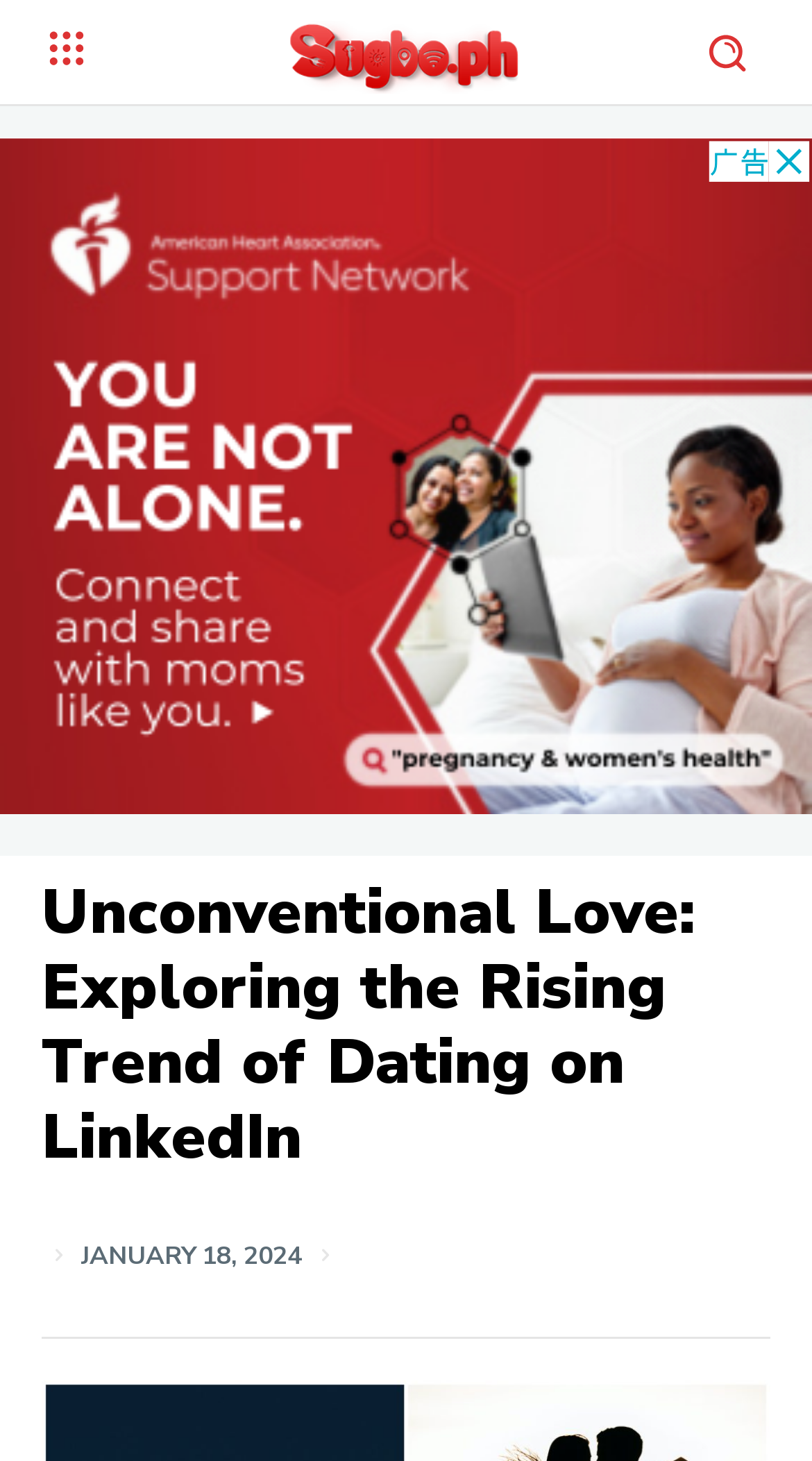Determine the bounding box coordinates of the UI element described below. Use the format (top-left x, top-left y, bottom-right x, bottom-right y) with floating point numbers between 0 and 1: title="Sugbo.ph"

[0.346, 0.014, 0.654, 0.065]